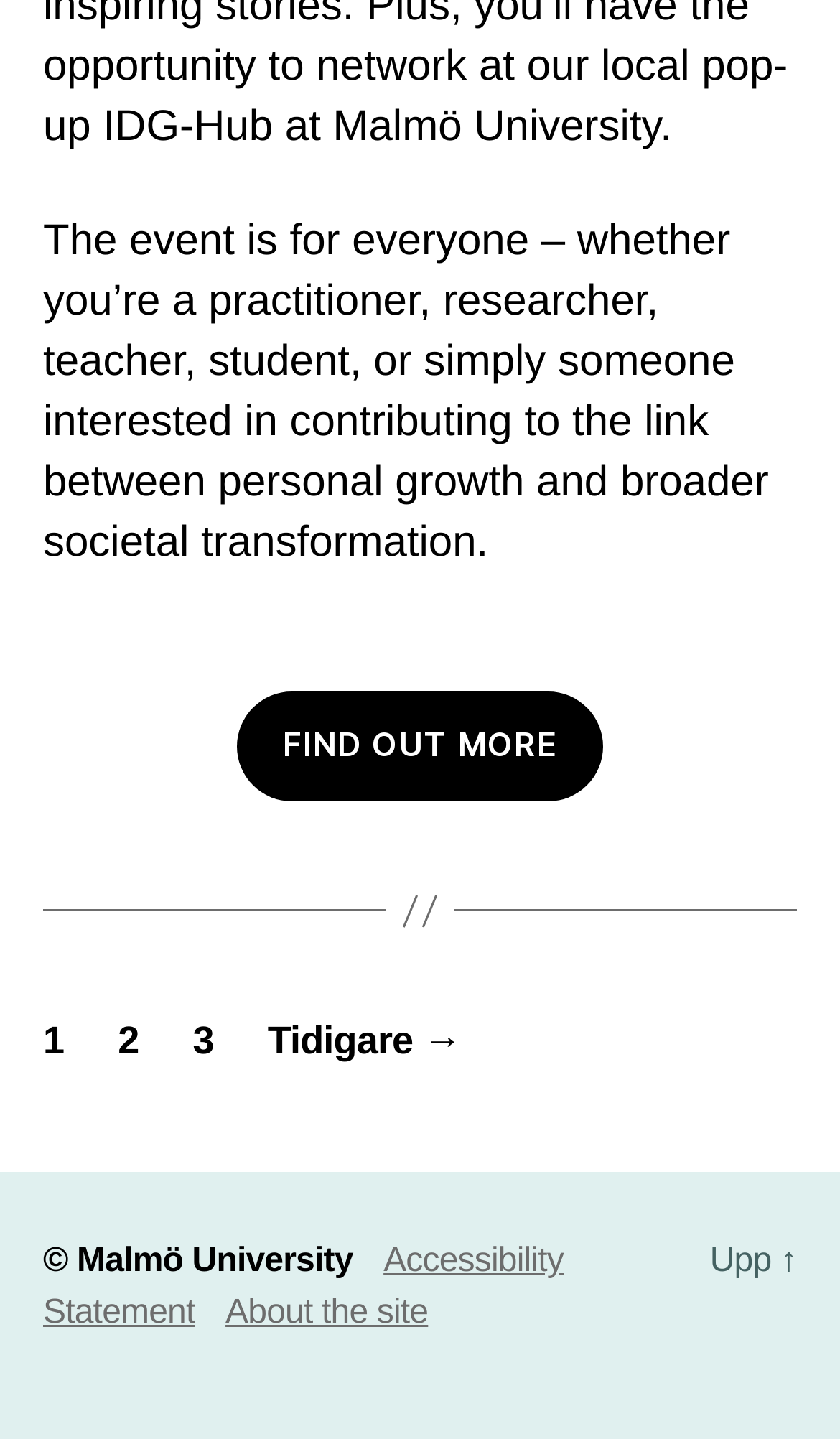Locate the bounding box of the UI element with the following description: "2".

[0.14, 0.709, 0.165, 0.74]